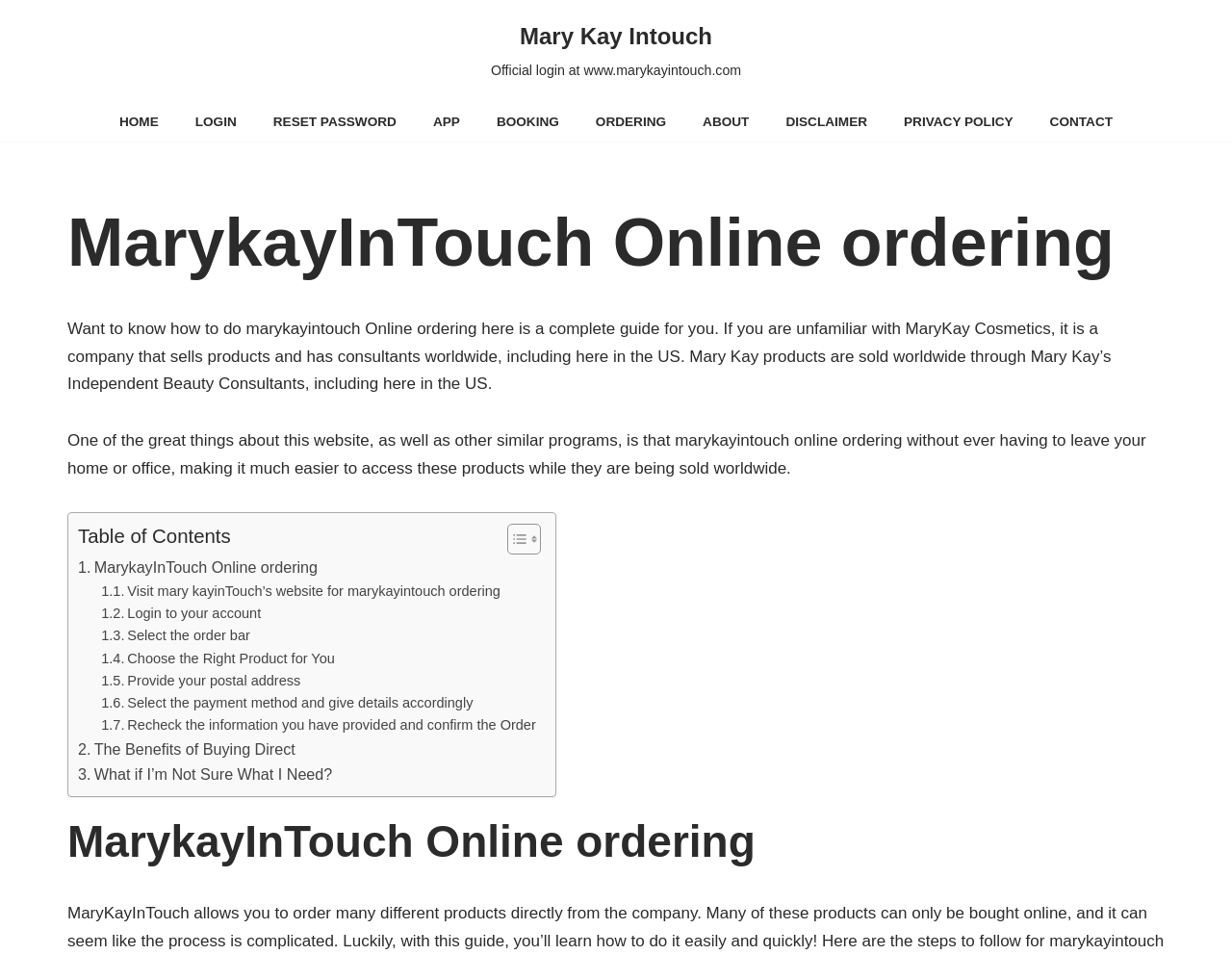Use the details in the image to answer the question thoroughly: 
What is the purpose of the website?

Based on the webpage content, I understand that the website is designed for MarykayInTouch online ordering, which allows users to purchase Mary Kay products online.